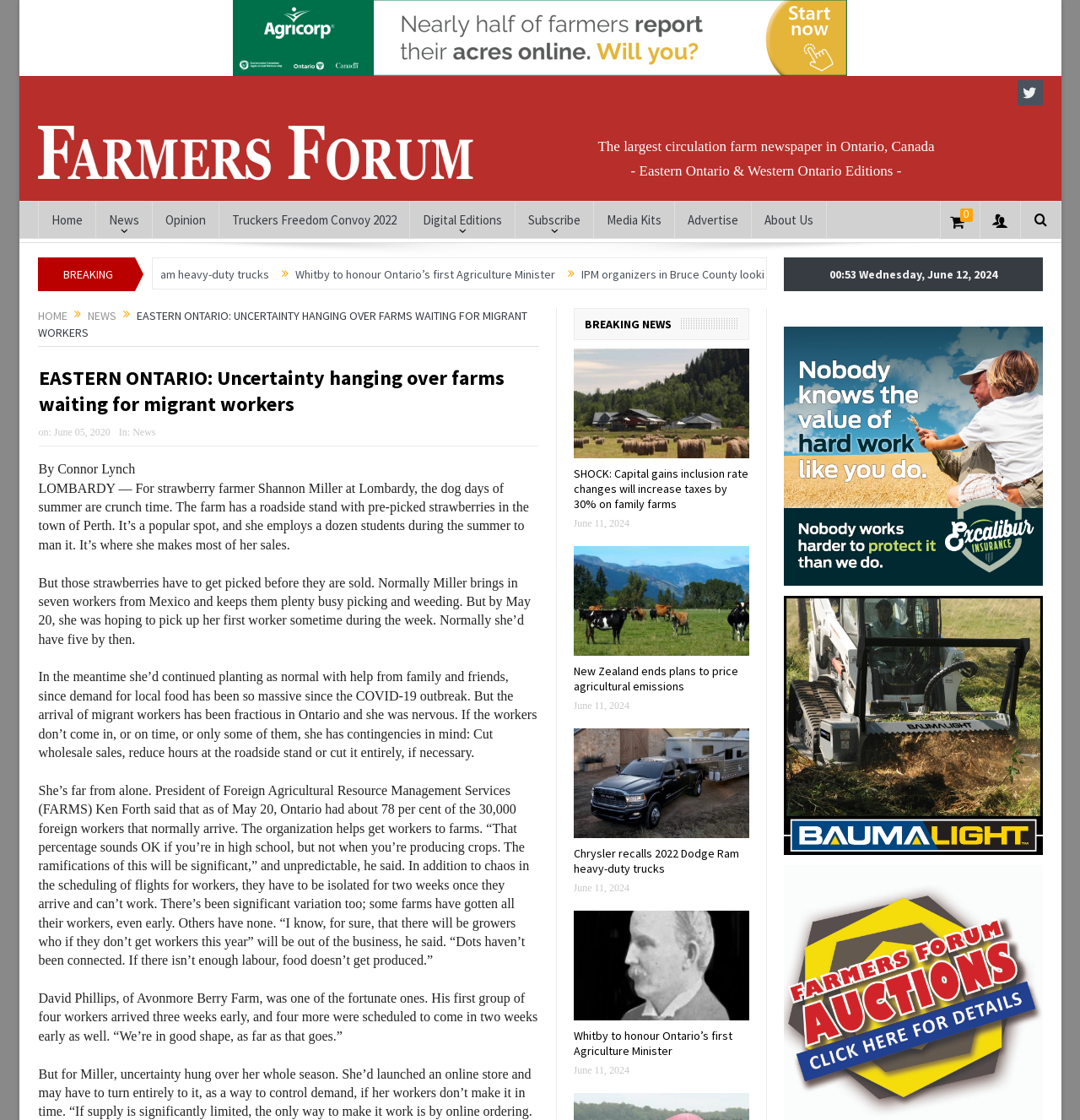How many foreign workers normally arrive in Ontario?
Please answer the question with a single word or phrase, referencing the image.

30,000